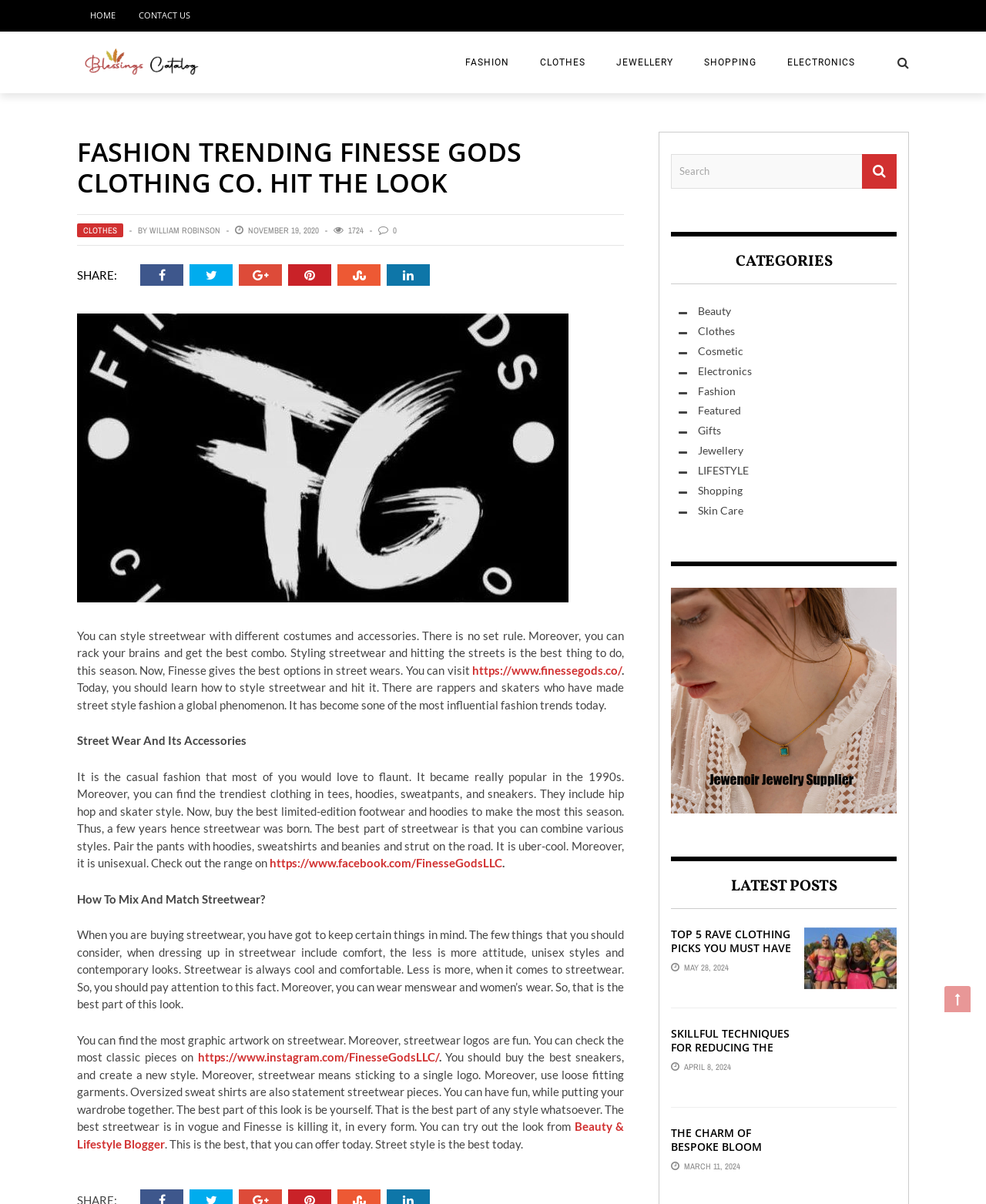What is the text of the webpage's headline?

FASHION TRENDING FINESSE GODS CLOTHING CO. HIT THE LOOK